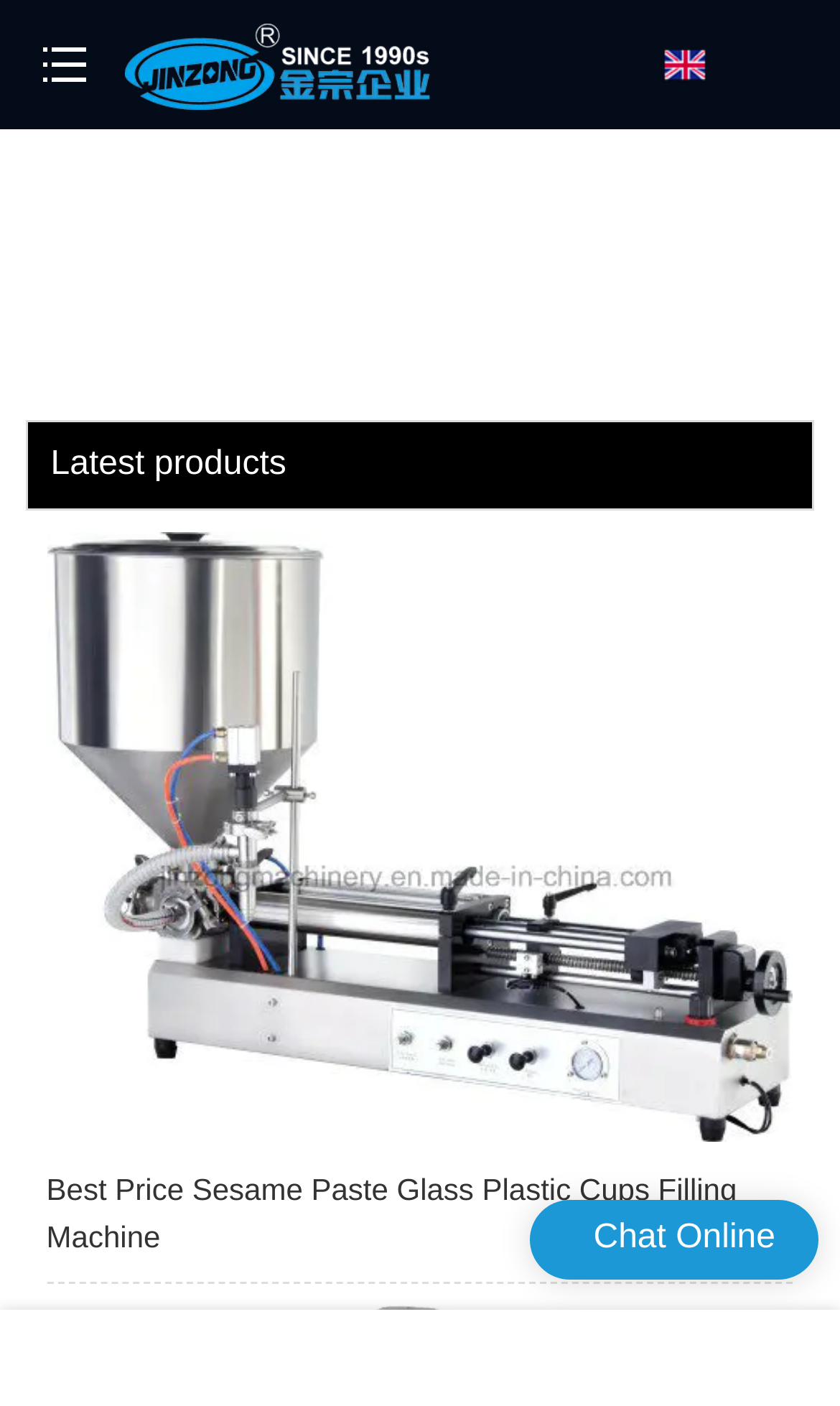Answer the question with a single word or phrase: 
What type of products does the company manufacture?

Food processing equipment